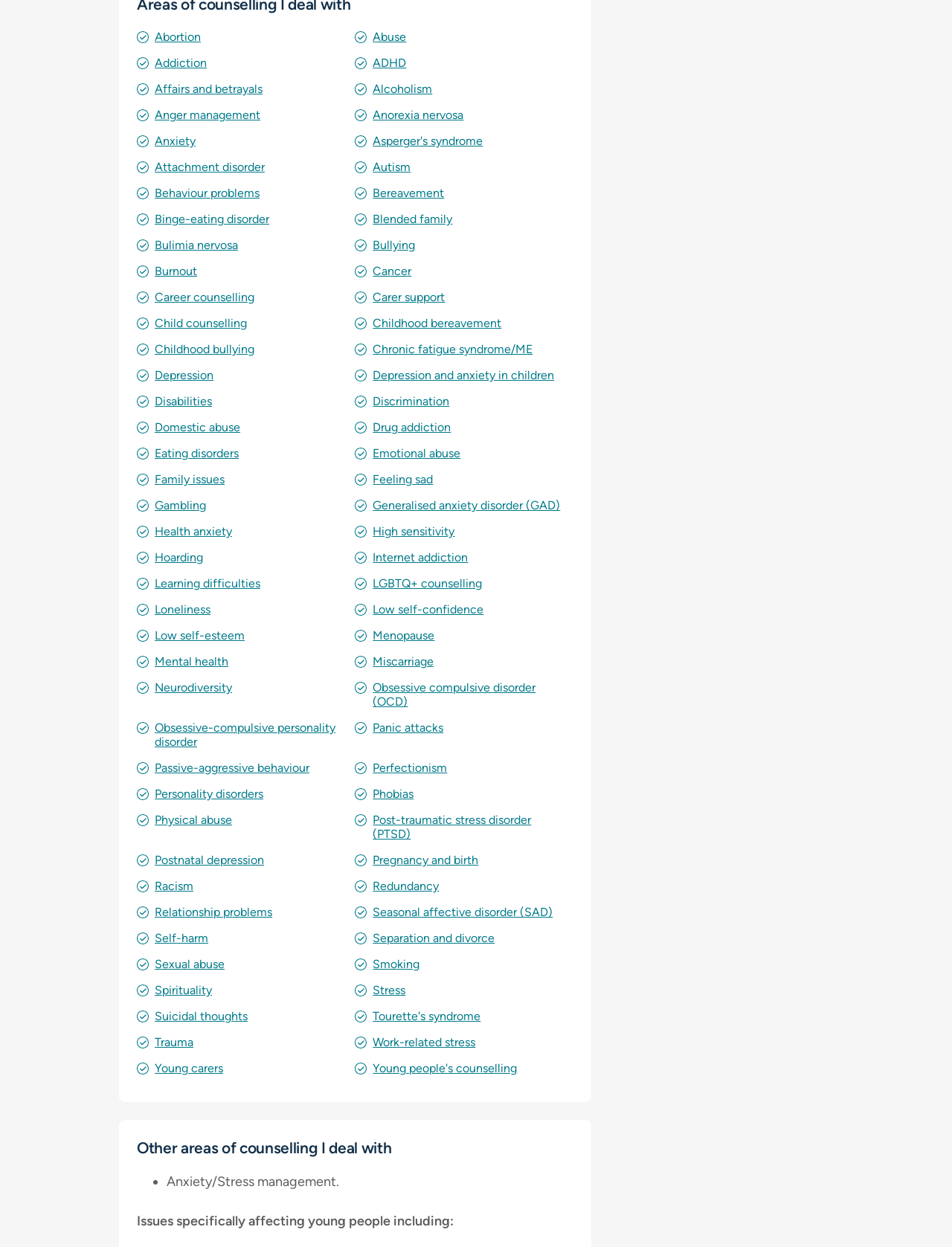How many links are on this webpage?
Please look at the screenshot and answer in one word or a short phrase.

43